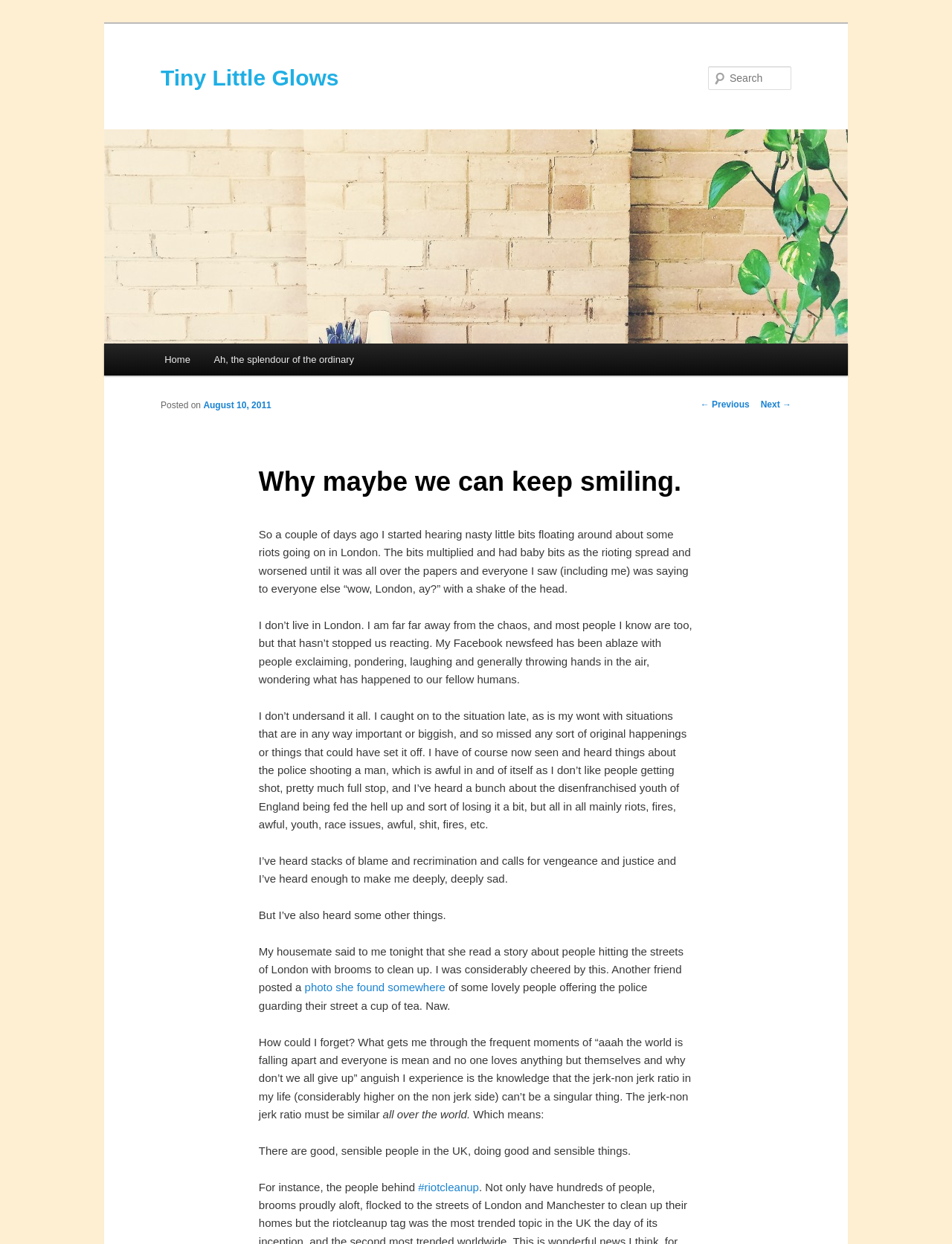Determine the coordinates of the bounding box that should be clicked to complete the instruction: "Read the previous post". The coordinates should be represented by four float numbers between 0 and 1: [left, top, right, bottom].

[0.736, 0.321, 0.787, 0.329]